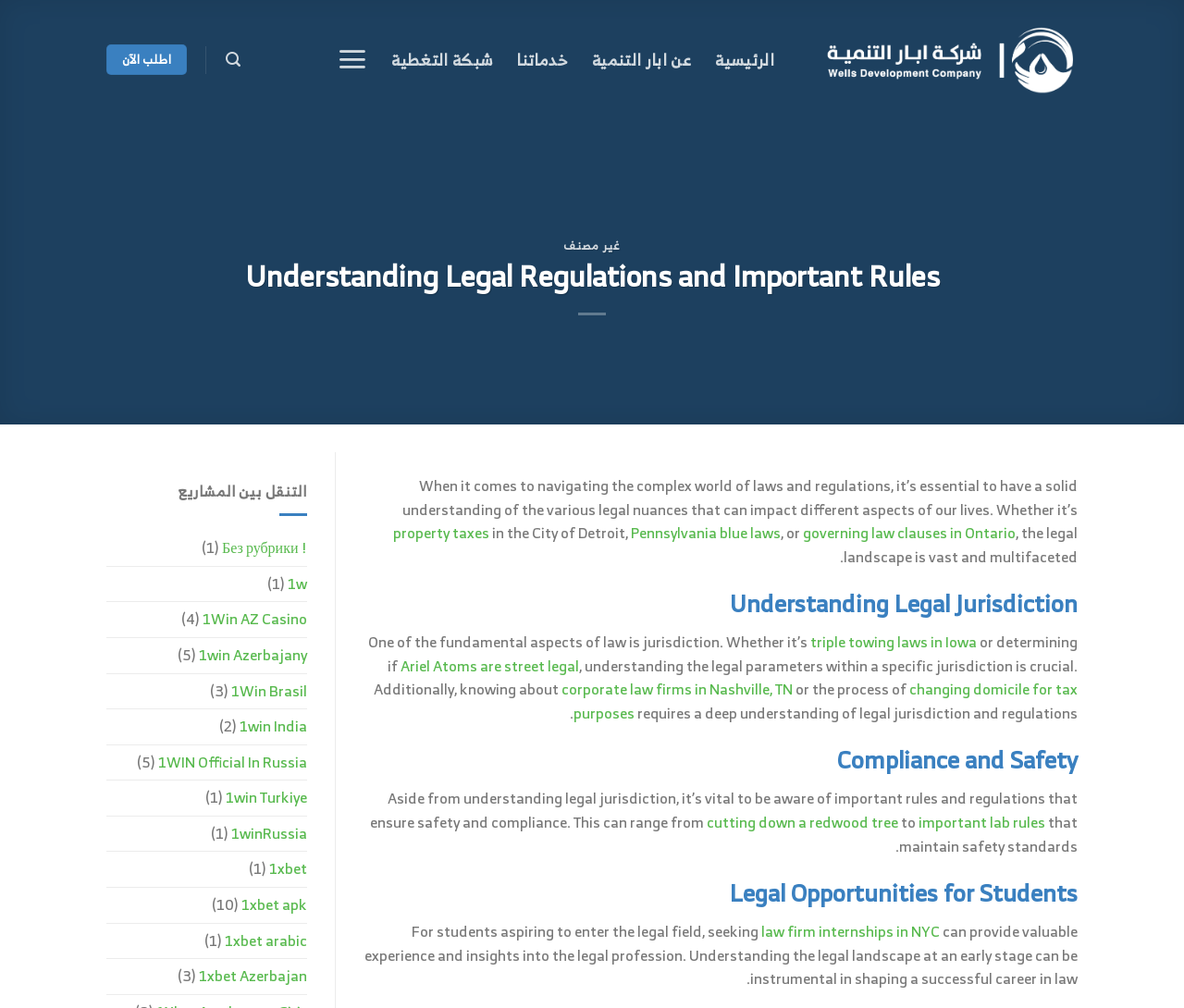Can you provide the bounding box coordinates for the element that should be clicked to implement the instruction: "Explore law firm internships in NYC"?

[0.643, 0.911, 0.794, 0.937]